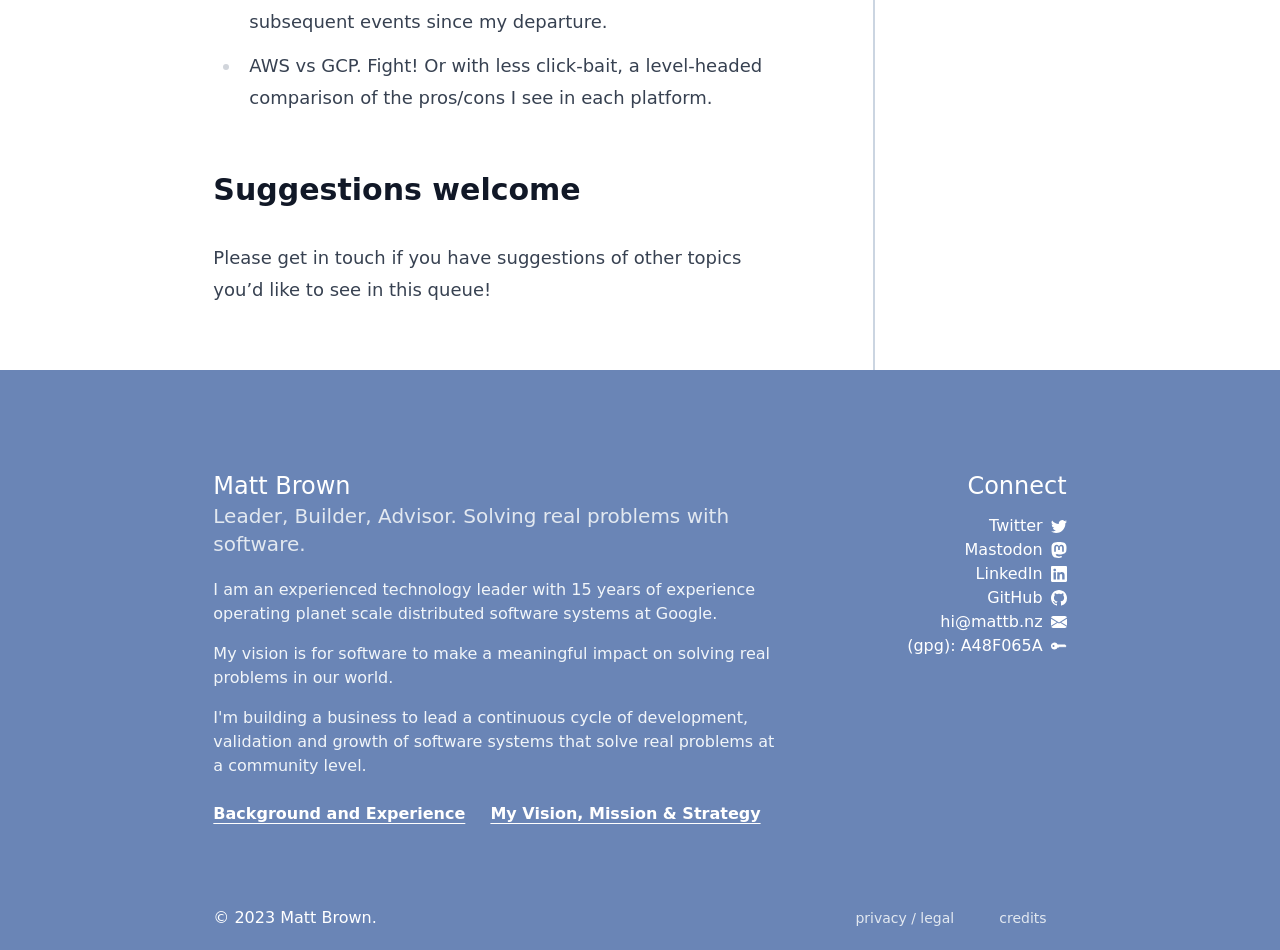Please identify the bounding box coordinates of the area I need to click to accomplish the following instruction: "Check the author's GitHub profile".

[0.771, 0.619, 0.833, 0.639]